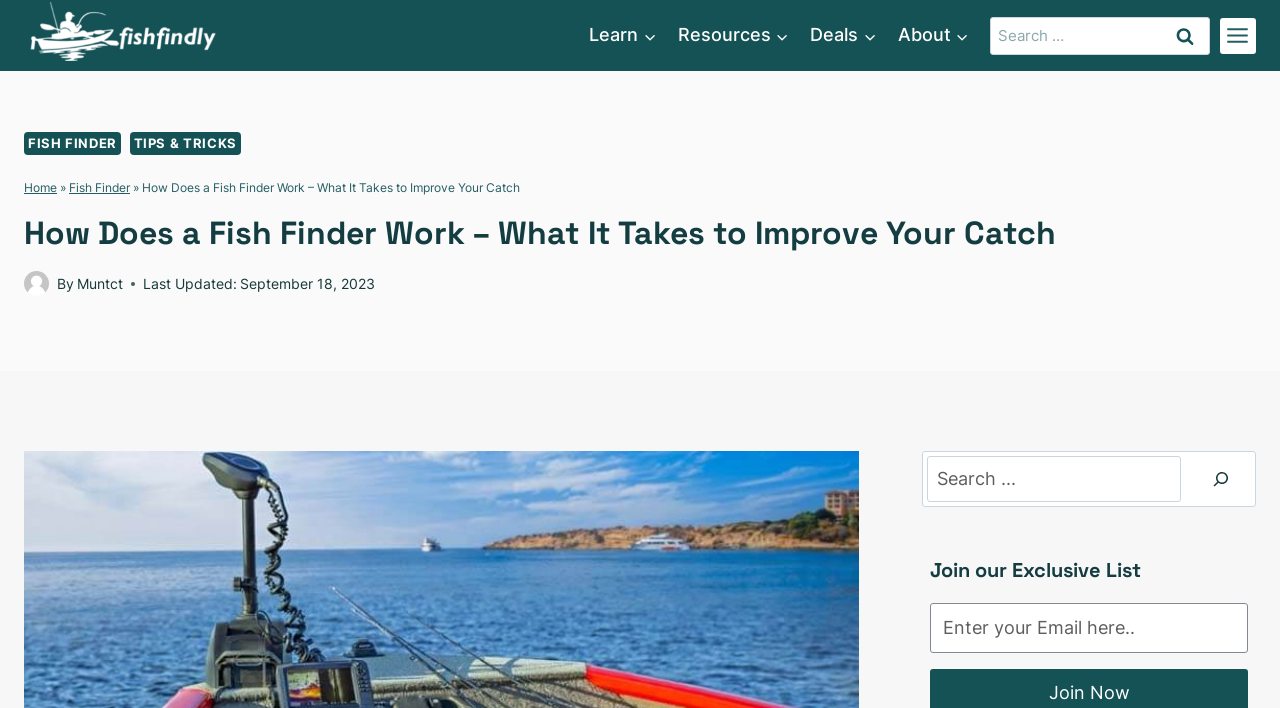Identify the bounding box coordinates for the UI element described by the following text: "Tips & Tricks". Provide the coordinates as four float numbers between 0 and 1, in the format [left, top, right, bottom].

[0.101, 0.187, 0.188, 0.219]